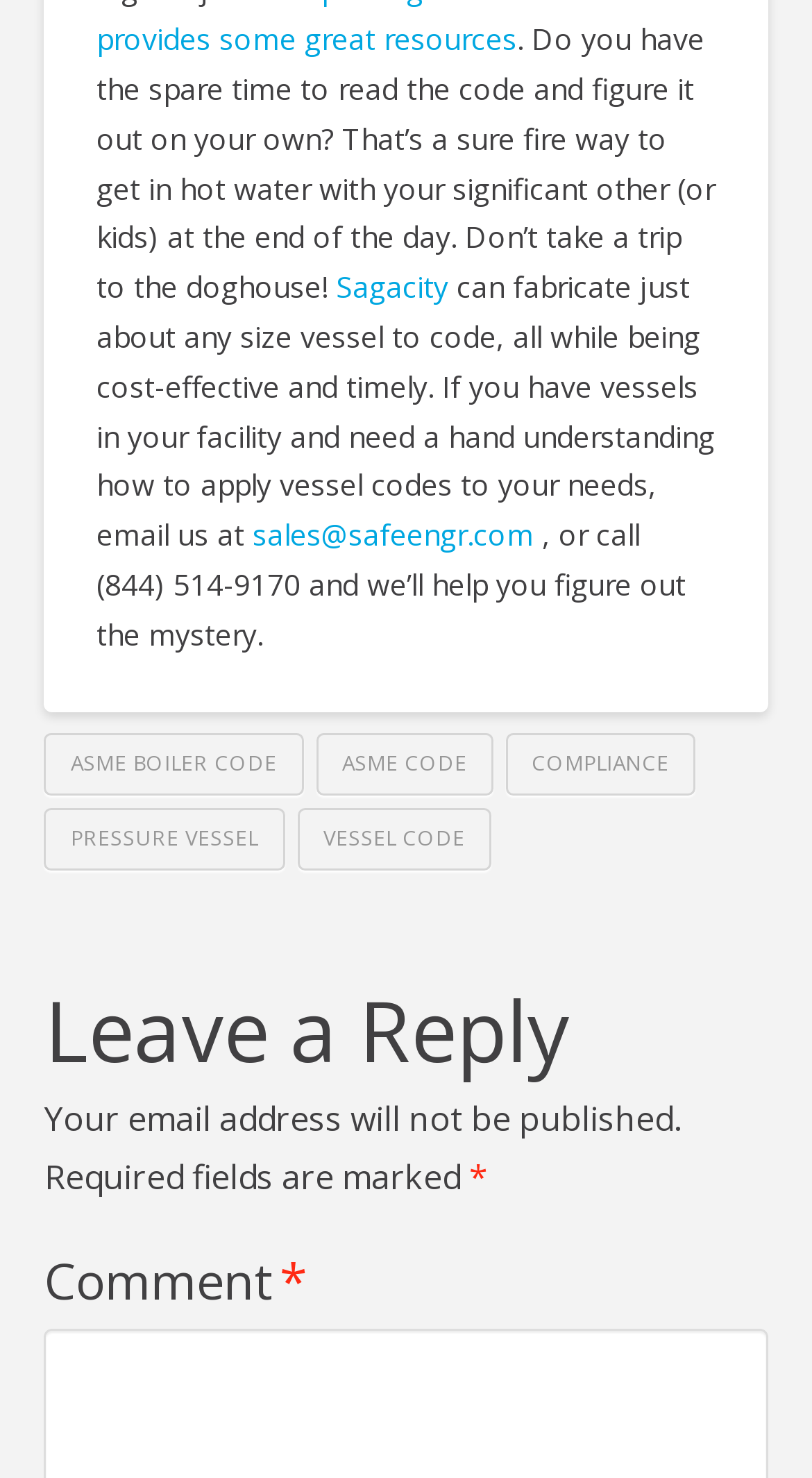Locate the bounding box coordinates of the element you need to click to accomplish the task described by this instruction: "Leave a reply".

[0.055, 0.667, 0.945, 0.727]